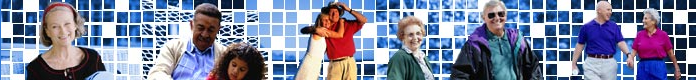What is the atmosphere of the scene?
Using the screenshot, give a one-word or short phrase answer.

Dynamic and positive